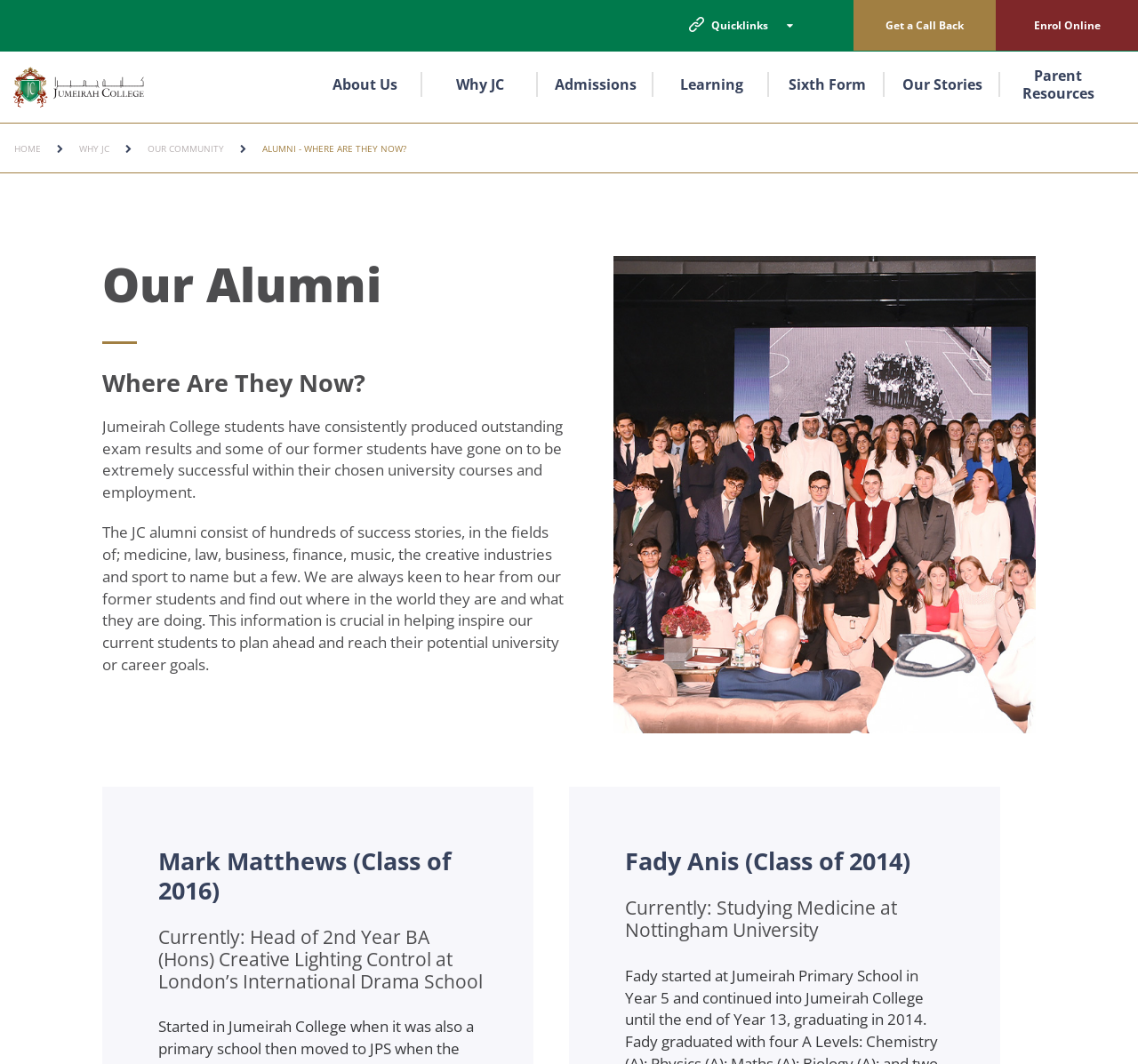Please determine the bounding box coordinates, formatted as (top-left x, top-left y, bottom-right x, bottom-right y), with all values as floating point numbers between 0 and 1. Identify the bounding box of the region described as: Admissions

[0.488, 0.071, 0.559, 0.088]